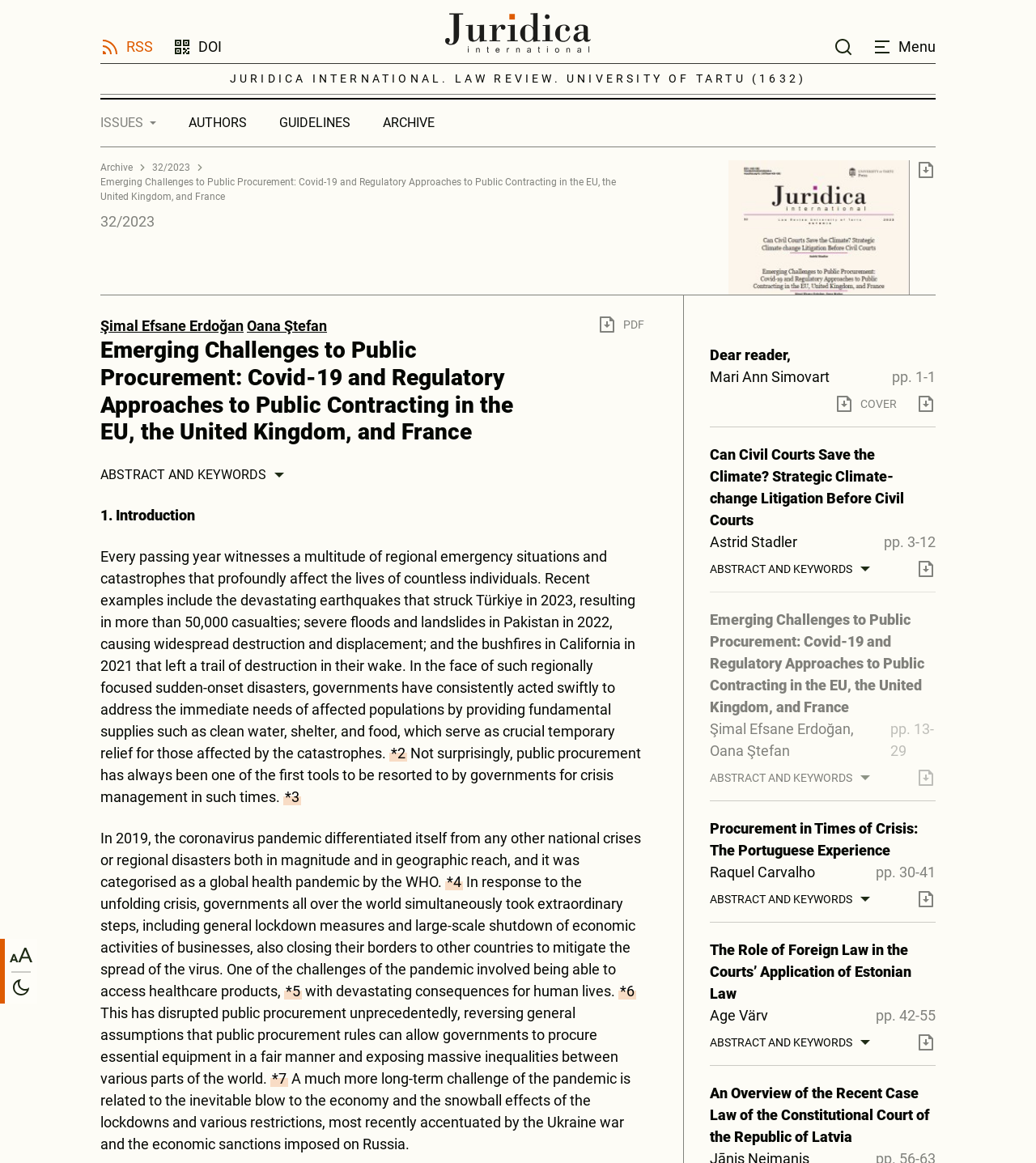Please identify the bounding box coordinates of the clickable region that I should interact with to perform the following instruction: "Click the 'Dear reader,' link". The coordinates should be expressed as four float numbers between 0 and 1, i.e., [left, top, right, bottom].

[0.685, 0.296, 0.903, 0.315]